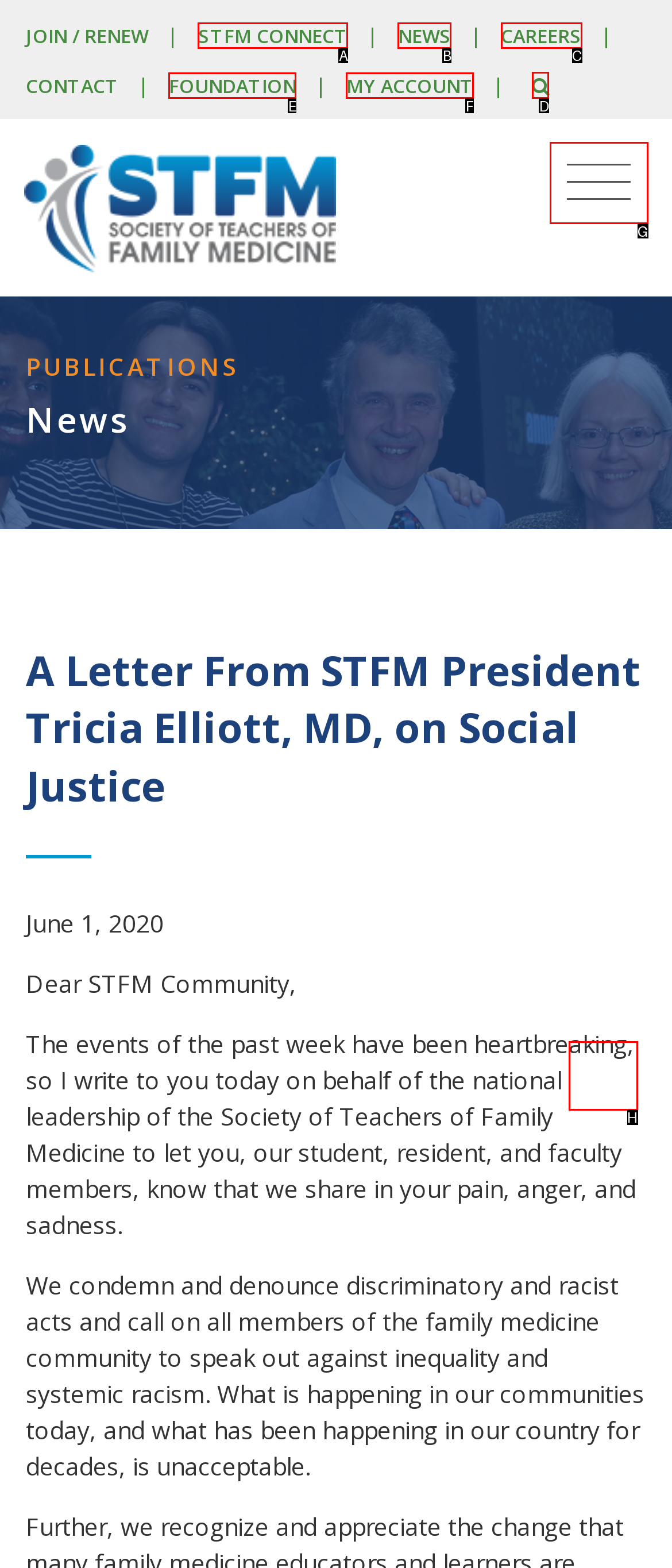Which option should be clicked to execute the following task: Search the site? Respond with the letter of the selected option.

D